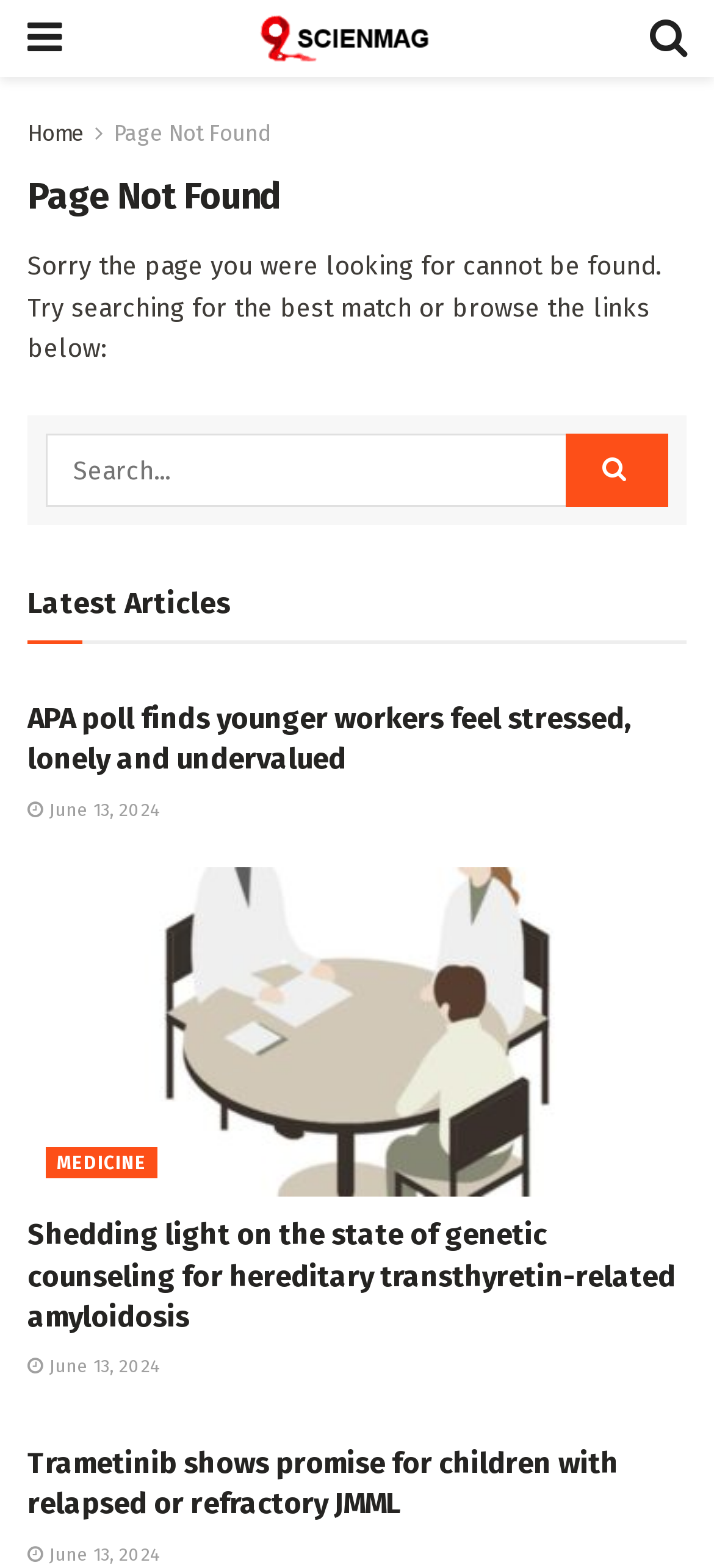What is the date of the articles listed?
Provide a detailed answer to the question, using the image to inform your response.

The date of the articles is listed below each article, and it is June 13, 2024. This suggests that the articles are recent and were published on this date.